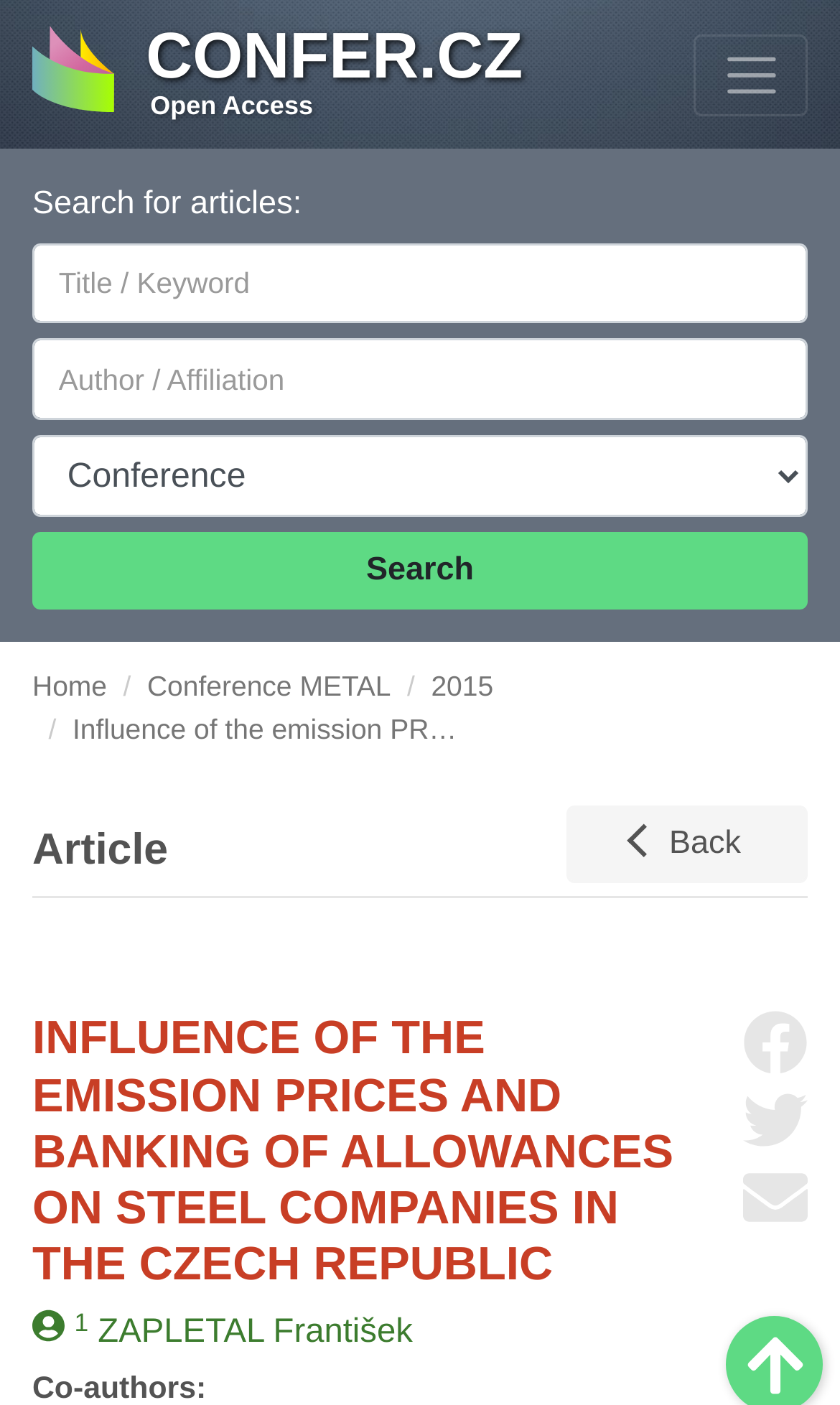Please pinpoint the bounding box coordinates for the region I should click to adhere to this instruction: "Search".

[0.038, 0.379, 0.962, 0.434]